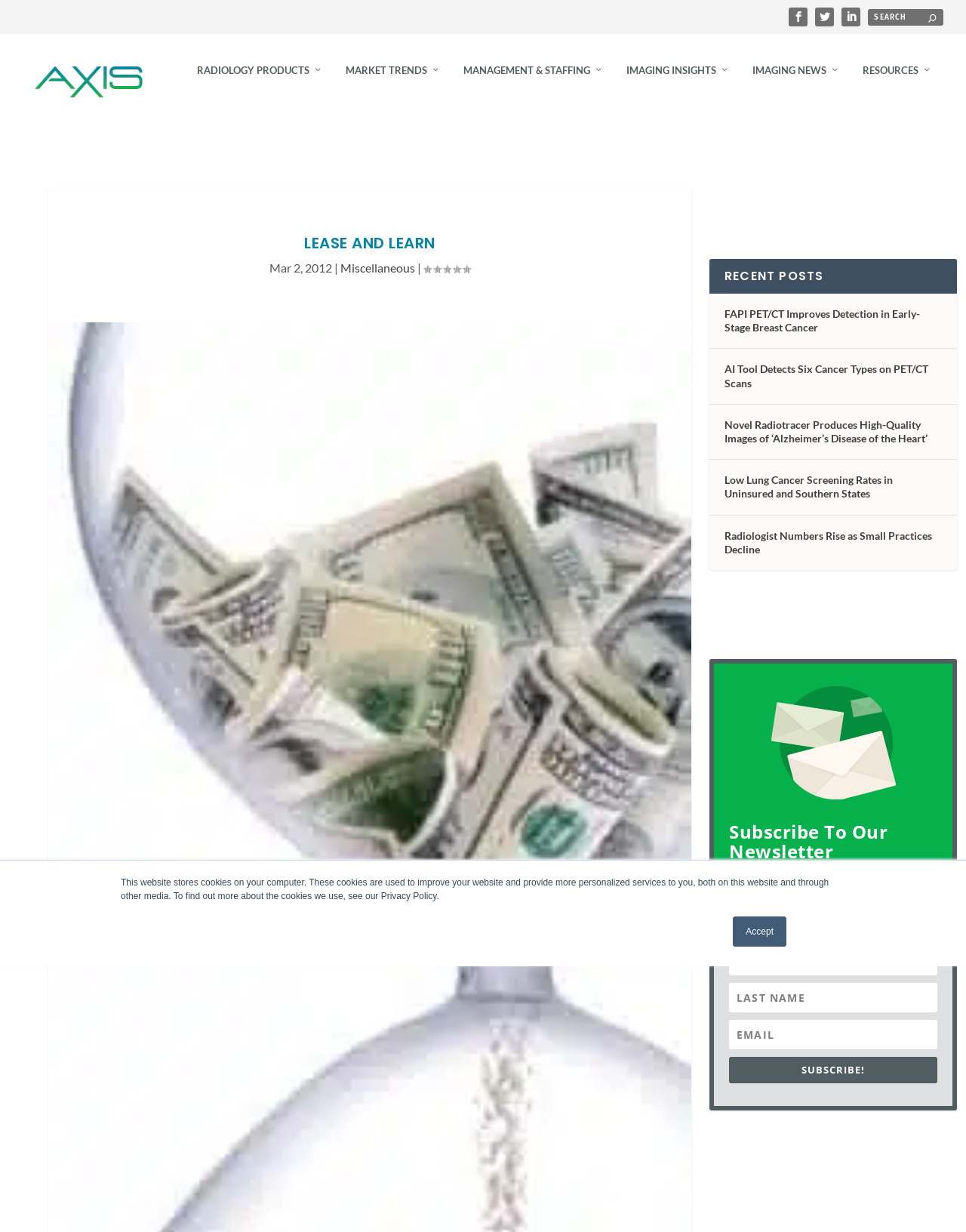Summarize the contents and layout of the webpage in detail.

The webpage is titled "Lease and Learn - Axis Imaging News" and features a prominent header section with a logo and navigation links. At the top right corner, there is a search bar with a magnifying glass icon. Below the header, there is a notification about cookies and a button to accept them.

The main content area is divided into several sections. On the left side, there is a menu with links to different categories, including "RADIOLOGY PRODUCTS", "MARKET TRENDS", "MANAGEMENT & STAFFING", "IMAGING INSIGHTS", "IMAGING NEWS", and "RESOURCES". Each link has an icon next to it.

In the center of the page, there is a section titled "LEASE AND LEARN" with a date "Mar 2, 2012" and a rating system. Below this section, there is a list of recent posts with links to articles, including "FAPI PET/CT Improves Detection in Early-Stage Breast Cancer", "AI Tool Detects Six Cancer Types on PET/CT Scans", and others.

On the right side of the page, there is a section dedicated to subscribing to a newsletter. It features an image, a heading, and a brief description. Below this, there is a form with fields for first name, last name, and email, as well as a "SUBSCRIBE!" button.

Throughout the page, there are several images, including the logo, icons, and a banner for the newsletter subscription. The overall layout is organized, with clear headings and concise text.